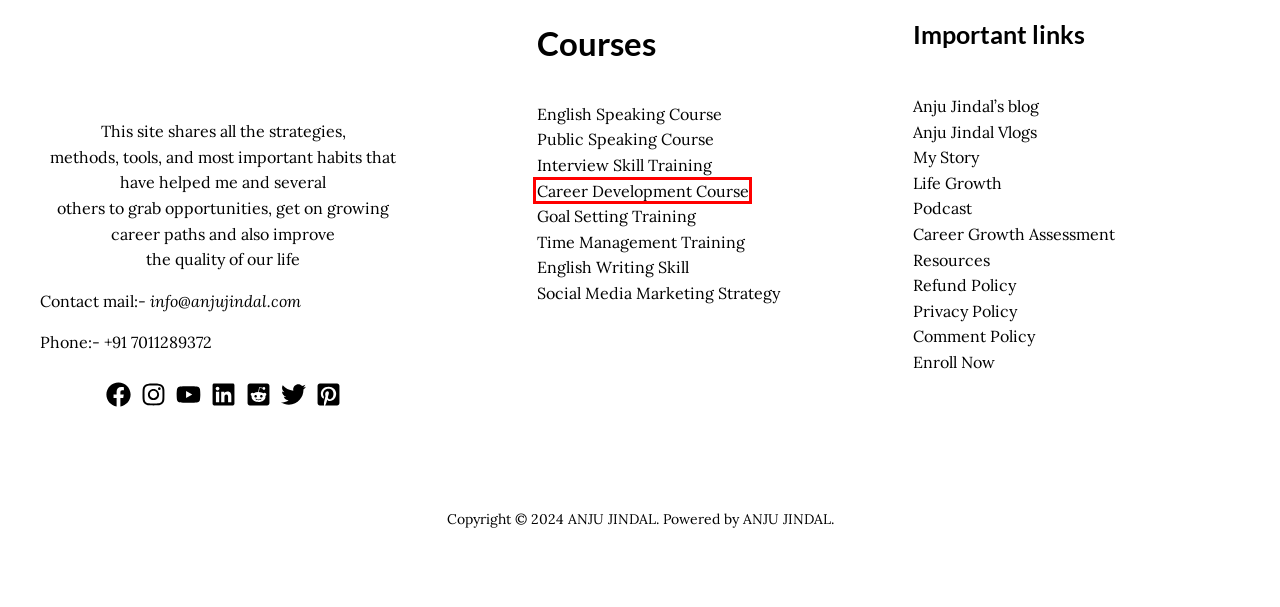You are given a screenshot depicting a webpage with a red bounding box around a UI element. Select the description that best corresponds to the new webpage after clicking the selected element. Here are the choices:
A. Privacy Policy - ANJU JINDAL
B. Social Media Marketing Strategy | Social Media Marketing Training | Delhi
C. Anju Jindal's blog - ANJU JINDAL
D. English Writing Skill | English Writing Course Training | Delhi
E. Life Growth - ANJU JINDAL
F. Comment Policy - ANJU JINDAL
G. Career Development Course | Career Development Plan | Delhi
H. Career Growth Assessment - ANJU JINDAL

G